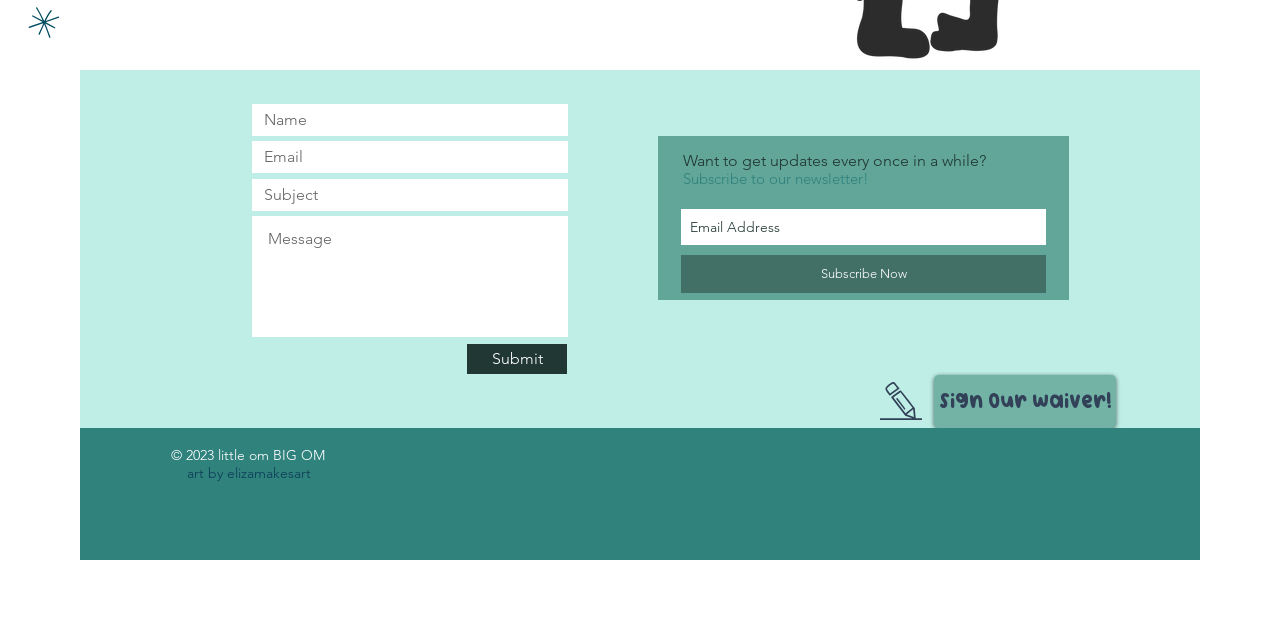Please find and report the bounding box coordinates of the element to click in order to perform the following action: "Enter your name". The coordinates should be expressed as four float numbers between 0 and 1, in the format [left, top, right, bottom].

[0.197, 0.167, 0.444, 0.219]